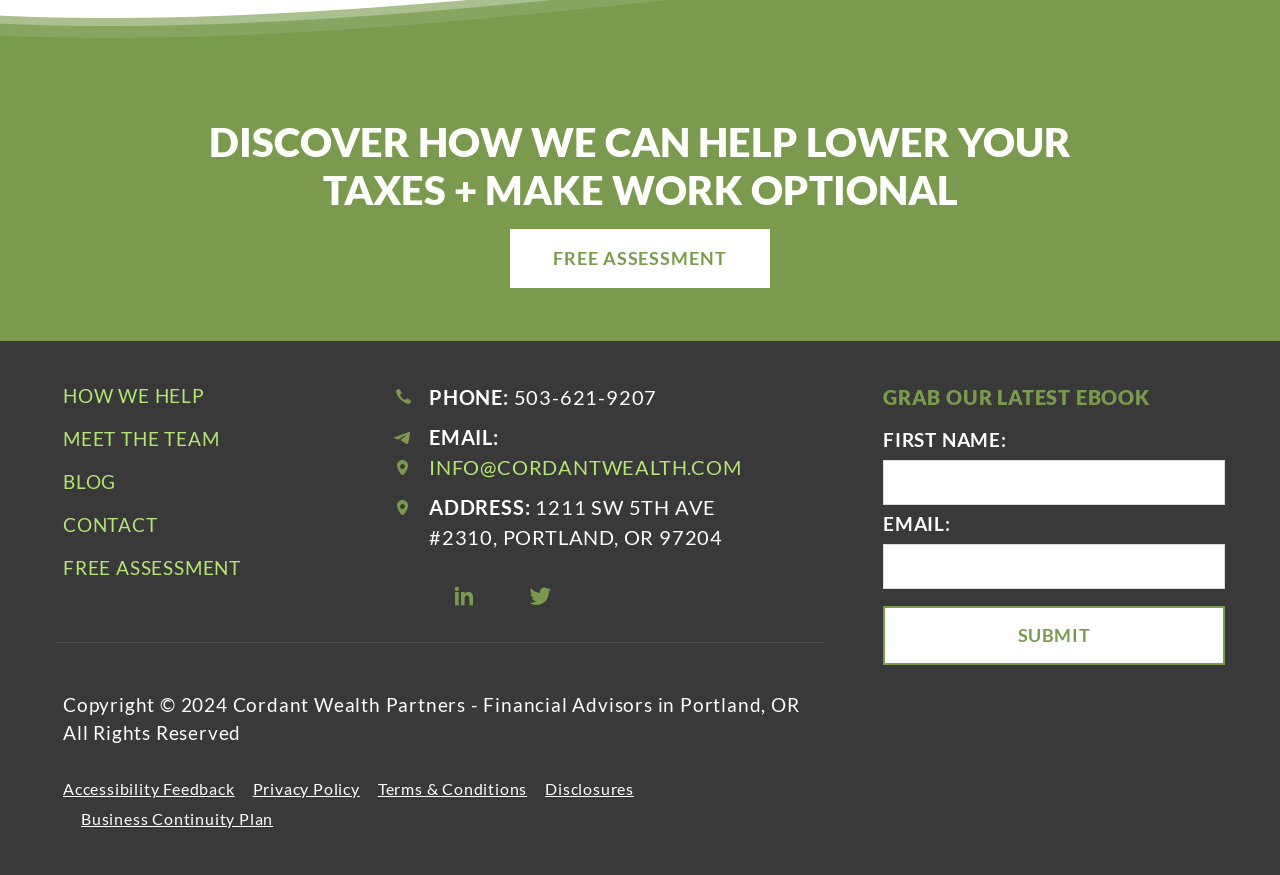Predict the bounding box coordinates of the area that should be clicked to accomplish the following instruction: "Click the 'Submit' button". The bounding box coordinates should consist of four float numbers between 0 and 1, i.e., [left, top, right, bottom].

[0.69, 0.693, 0.957, 0.76]